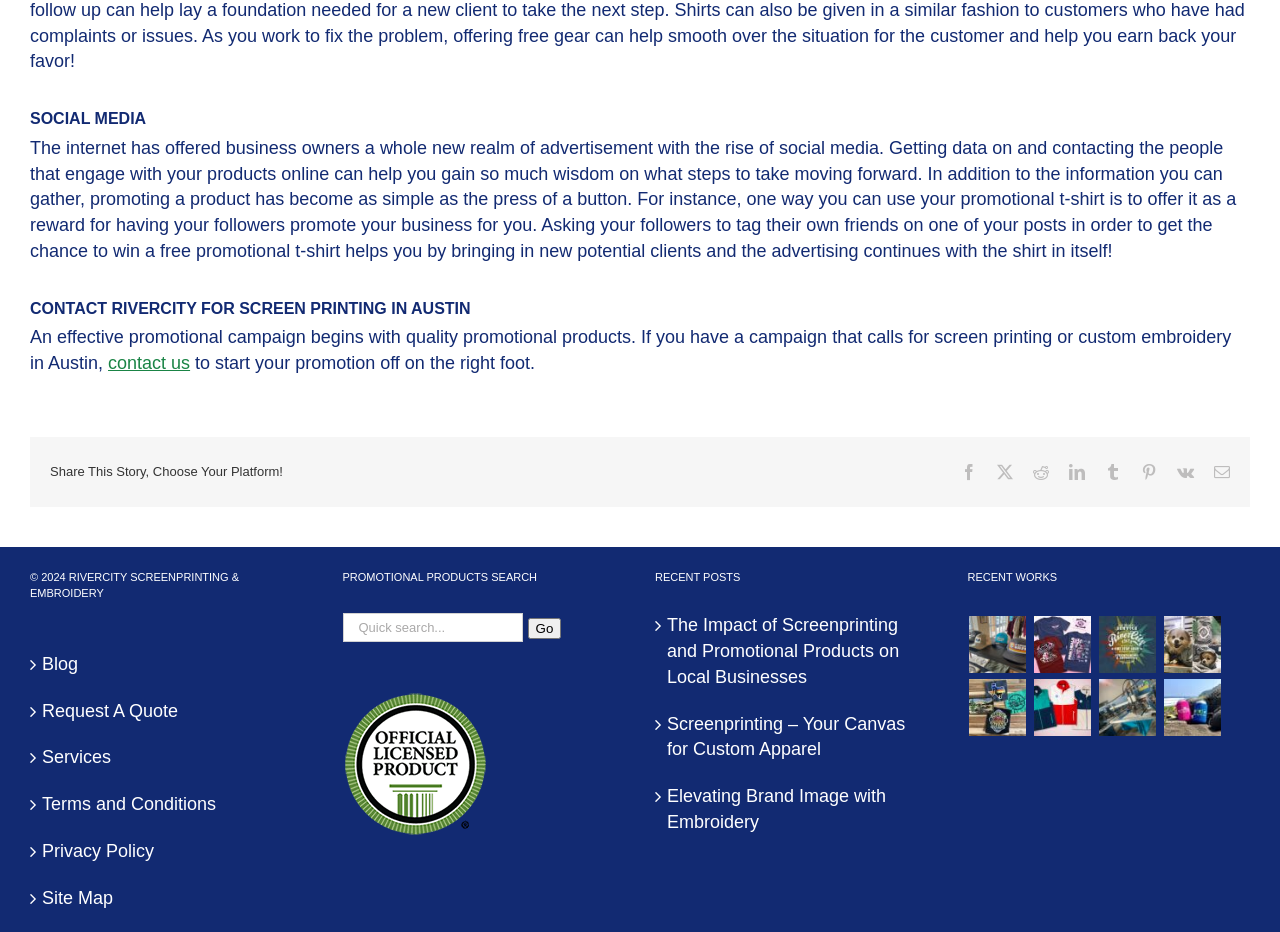Analyze the image and give a detailed response to the question:
What is the purpose of the 'Quick search...' textbox?

The 'Quick search...' textbox is likely intended for users to search for specific promotional products, allowing them to quickly find what they are looking for.